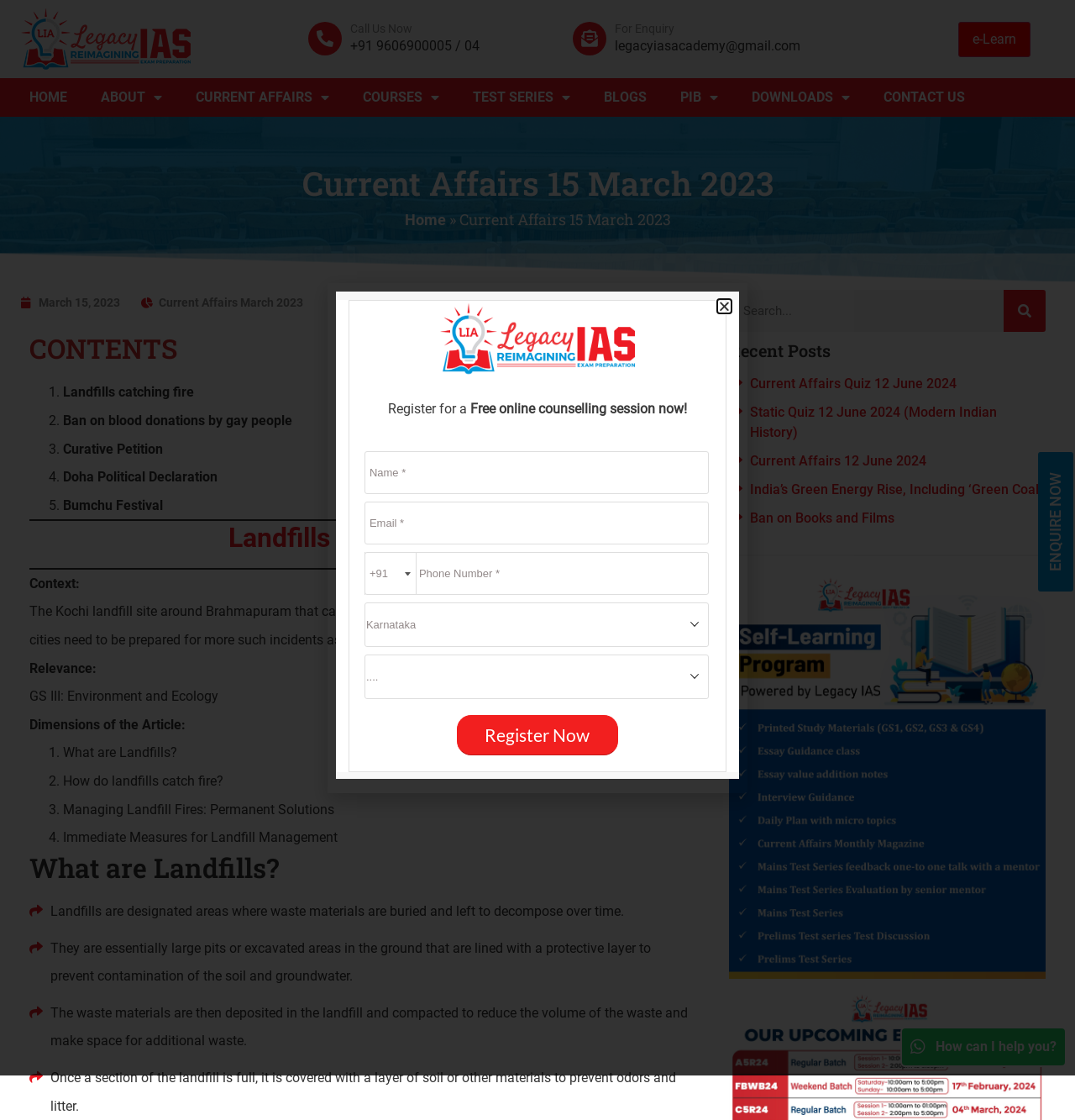Locate the bounding box coordinates of the element to click to perform the following action: 'Search for something'. The coordinates should be given as four float values between 0 and 1, in the form of [left, top, right, bottom].

[0.678, 0.259, 0.934, 0.296]